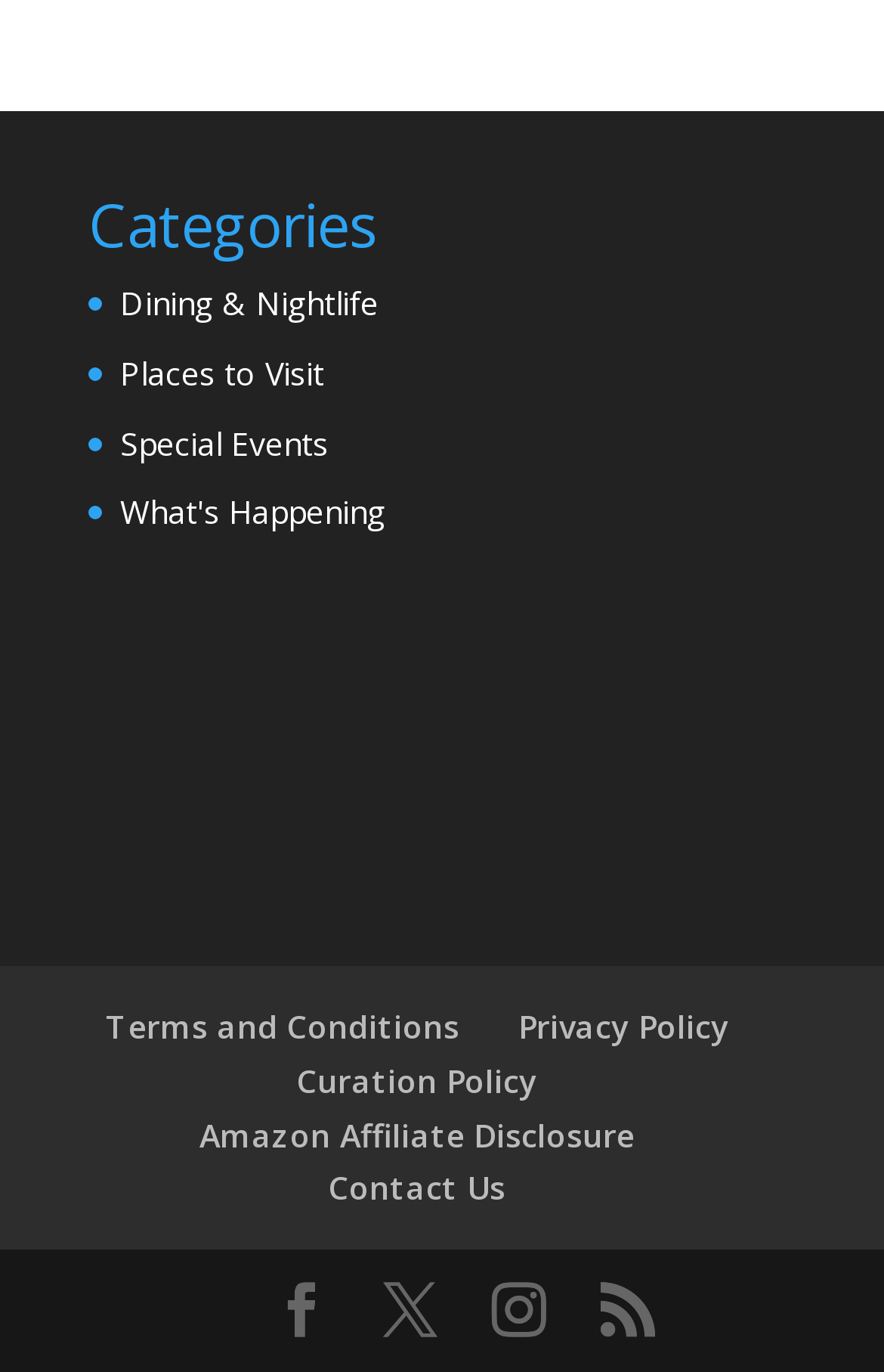Analyze the image and deliver a detailed answer to the question: Where is the 'Terms and Conditions' link located?

According to the bounding box coordinates, the 'Terms and Conditions' link has a y1 value of 0.732, which indicates that it is located at the bottom of the webpage. Its x1 value of 0.119 suggests that it is positioned on the left side of the webpage.